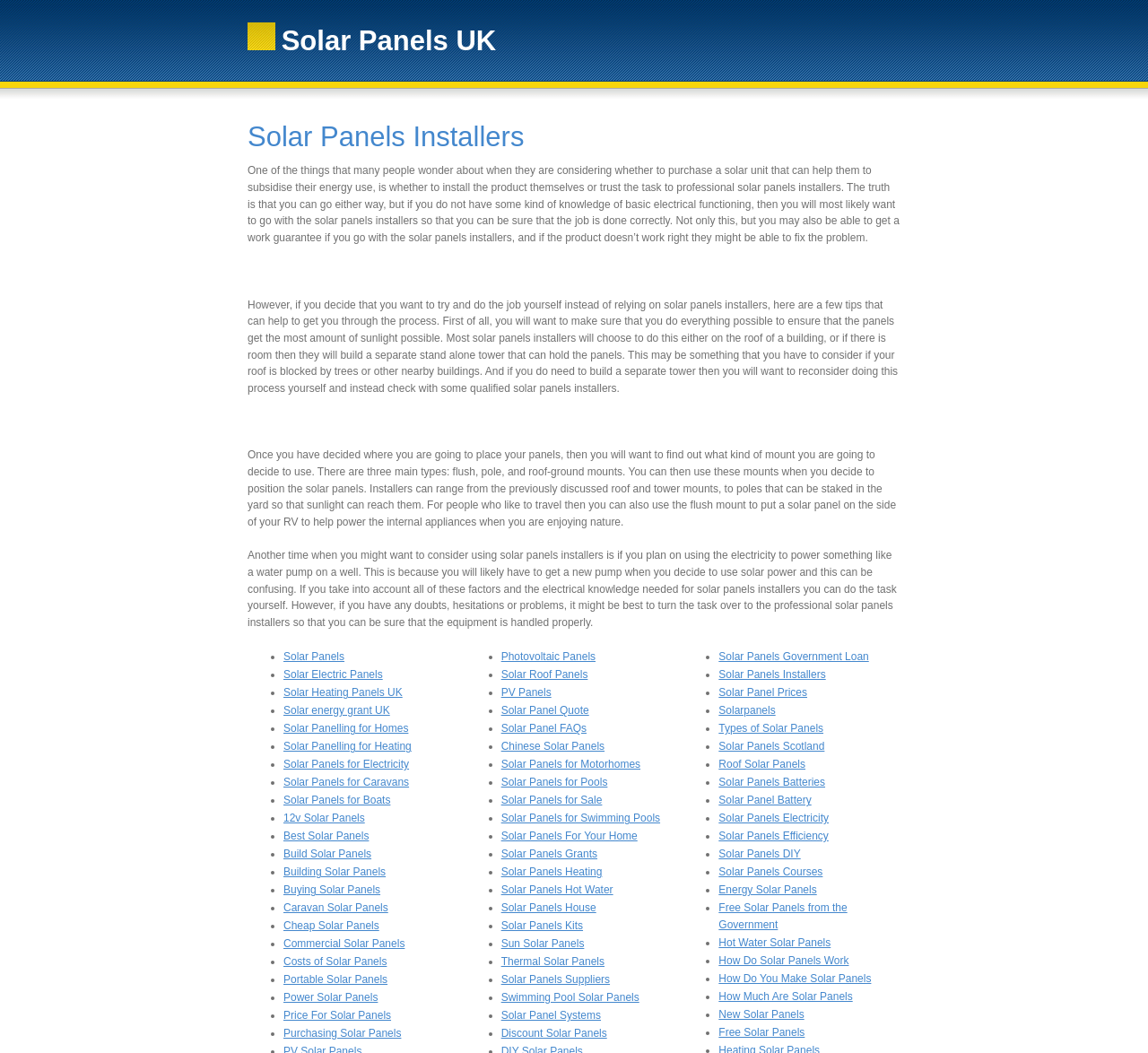Locate the bounding box coordinates of the element that should be clicked to fulfill the instruction: "click the link 'Building Solar Panels'".

[0.247, 0.822, 0.336, 0.834]